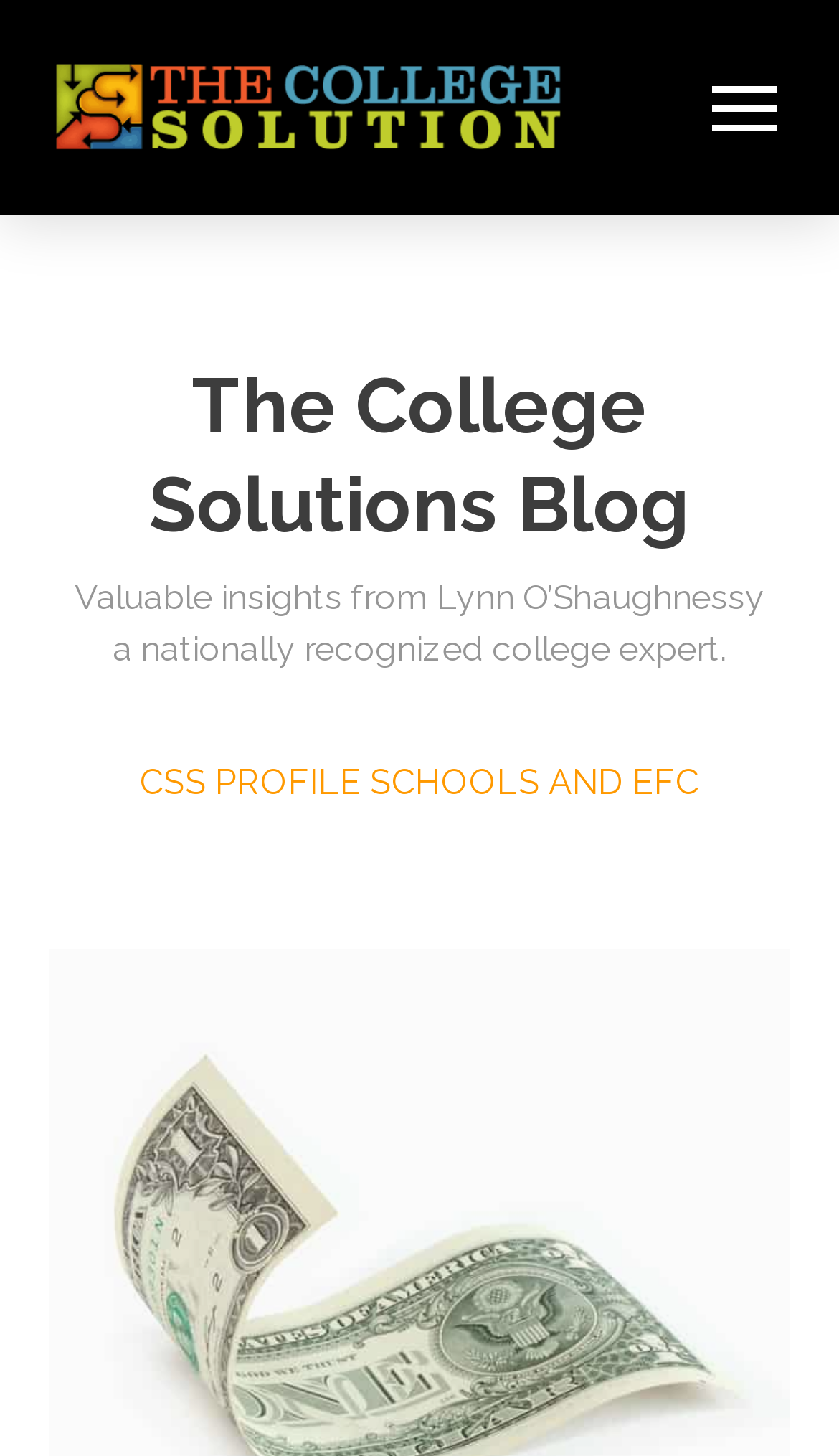Can you give a detailed response to the following question using the information from the image? What is the name of the blog?

I determined the answer by looking at the heading element with the text 'The College Solutions Blog' which is a direct child of the root element.